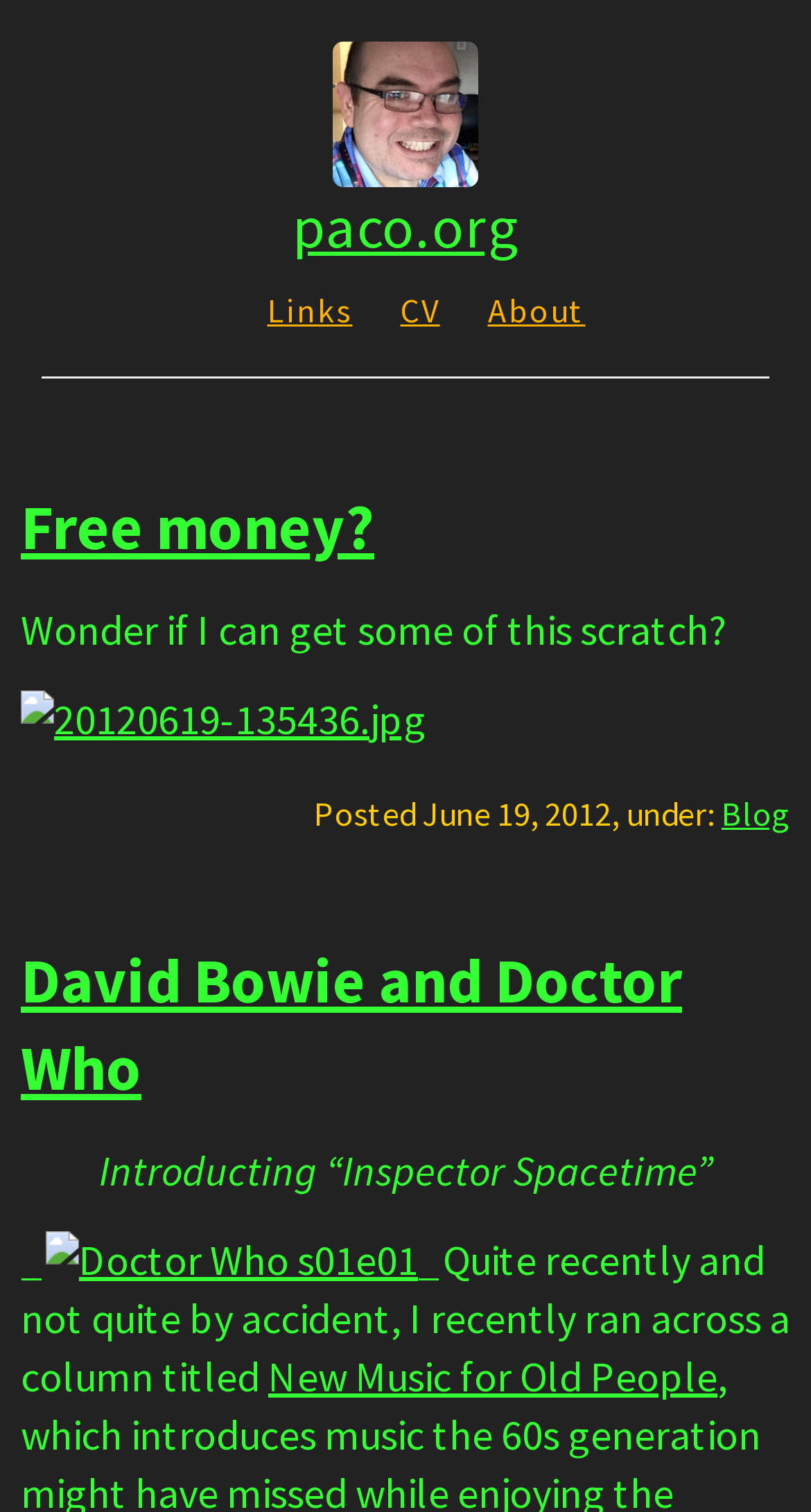Specify the bounding box coordinates of the element's area that should be clicked to execute the given instruction: "read about the blog". The coordinates should be four float numbers between 0 and 1, i.e., [left, top, right, bottom].

[0.601, 0.191, 0.722, 0.219]